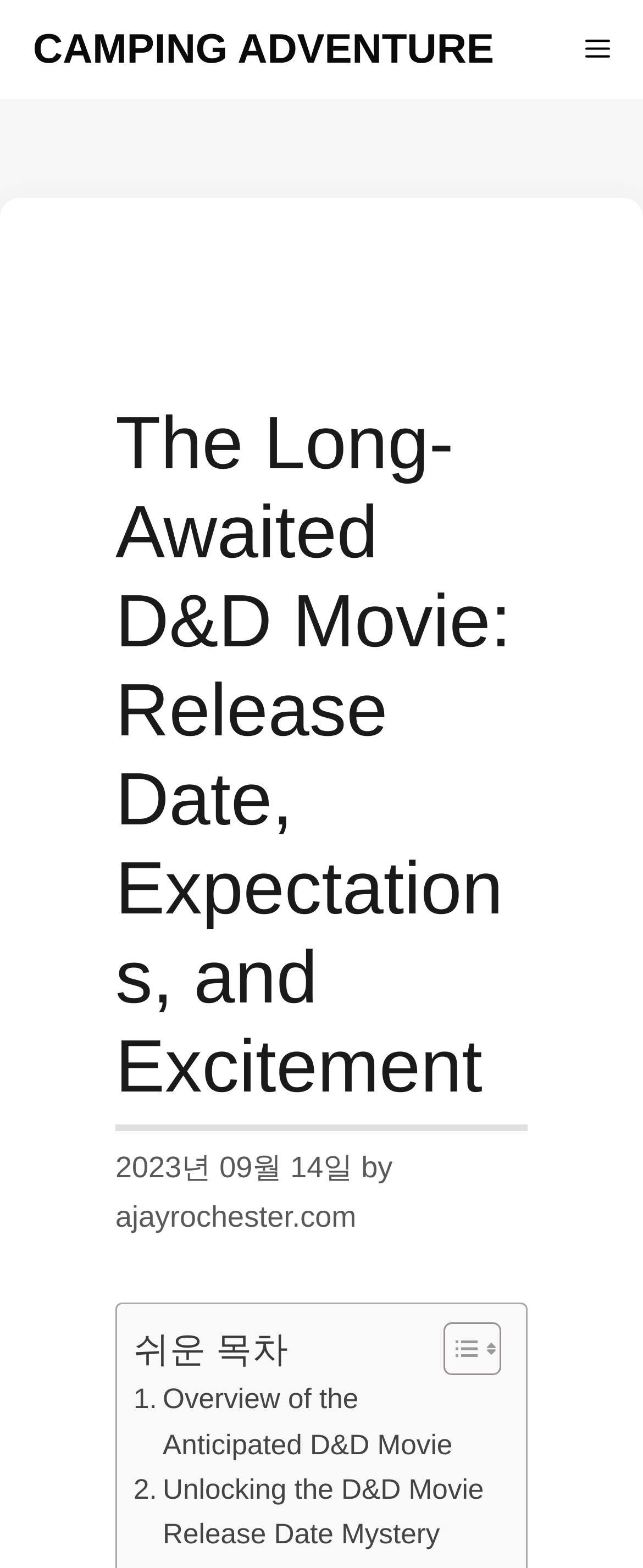Use a single word or phrase to answer the question: What is the name of the website?

Camping Adventure